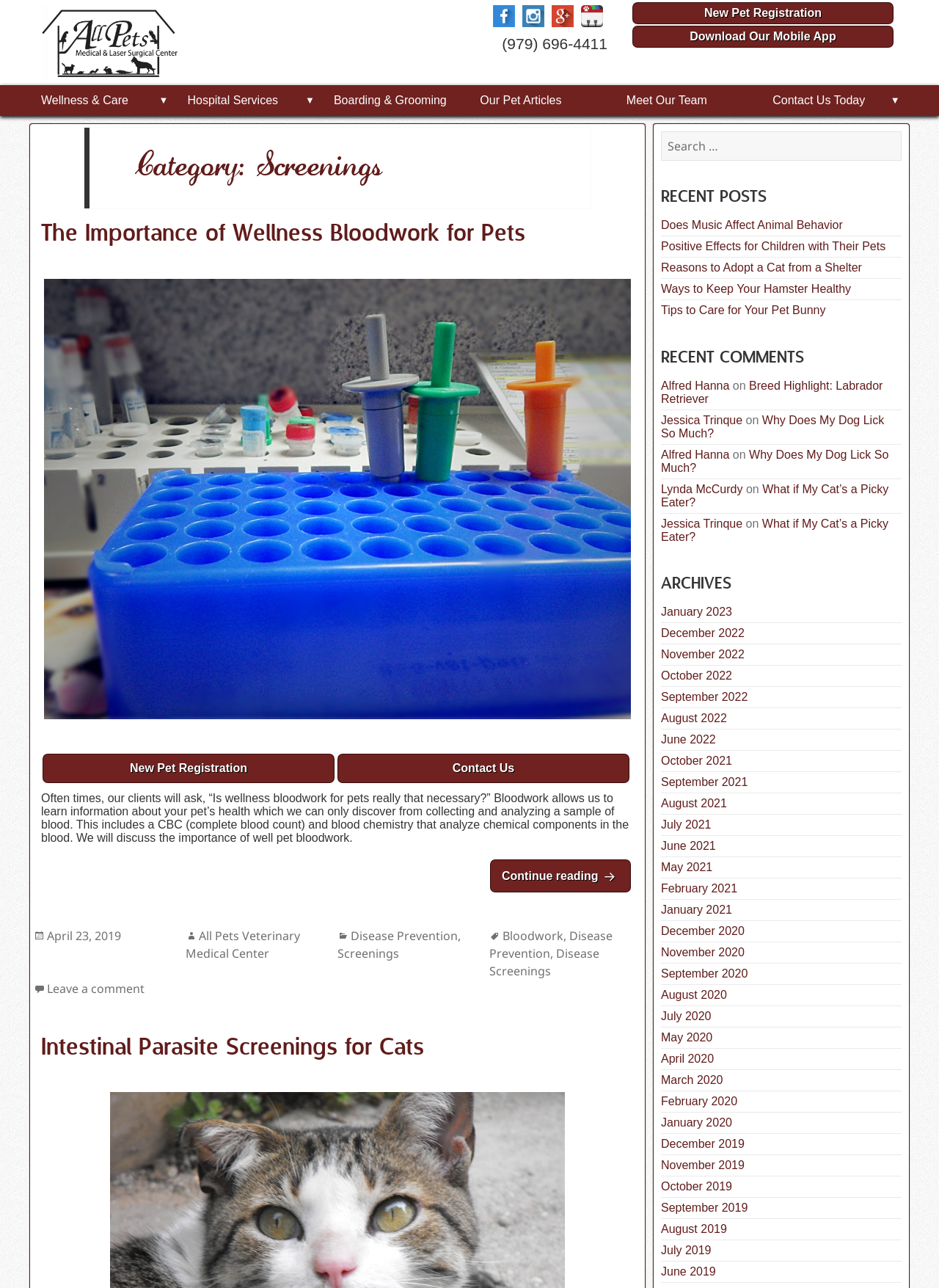Locate the bounding box coordinates of the clickable area to execute the instruction: "Leave a comment on the article". Provide the coordinates as four float numbers between 0 and 1, represented as [left, top, right, bottom].

[0.05, 0.761, 0.154, 0.775]